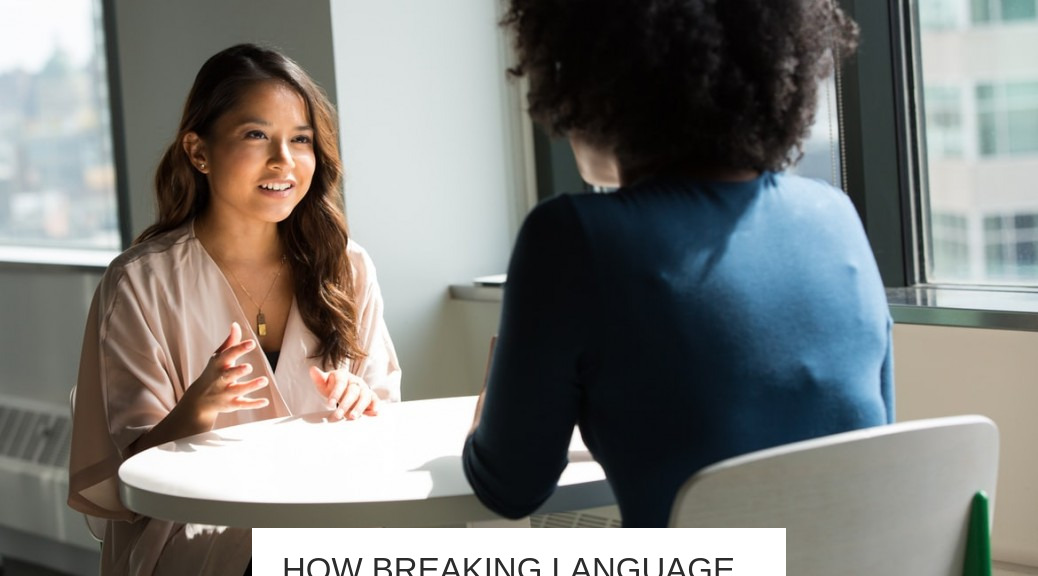Detail everything you observe in the image.

In a bright, modern setting, two women engage in a thoughtful conversation at a round table. The woman on the left, dressed in a light-colored blouse, exudes warmth and enthusiasm as she gestures expressively, highlighting the importance of their dialogue. The other woman, seated across from her, is turned slightly away, wearing a dark blue top, attentively listening. This interaction embodies the essence of breaking language barriers, crucial for improving the employee experience in diverse workplaces. The caption at the bottom reads, "HOW BREAKING LANGUAGE IMPROVES THE EMPLOYEE EXPERIENCE," emphasizing the significance of fostering communication and understanding in a multicultural environment.